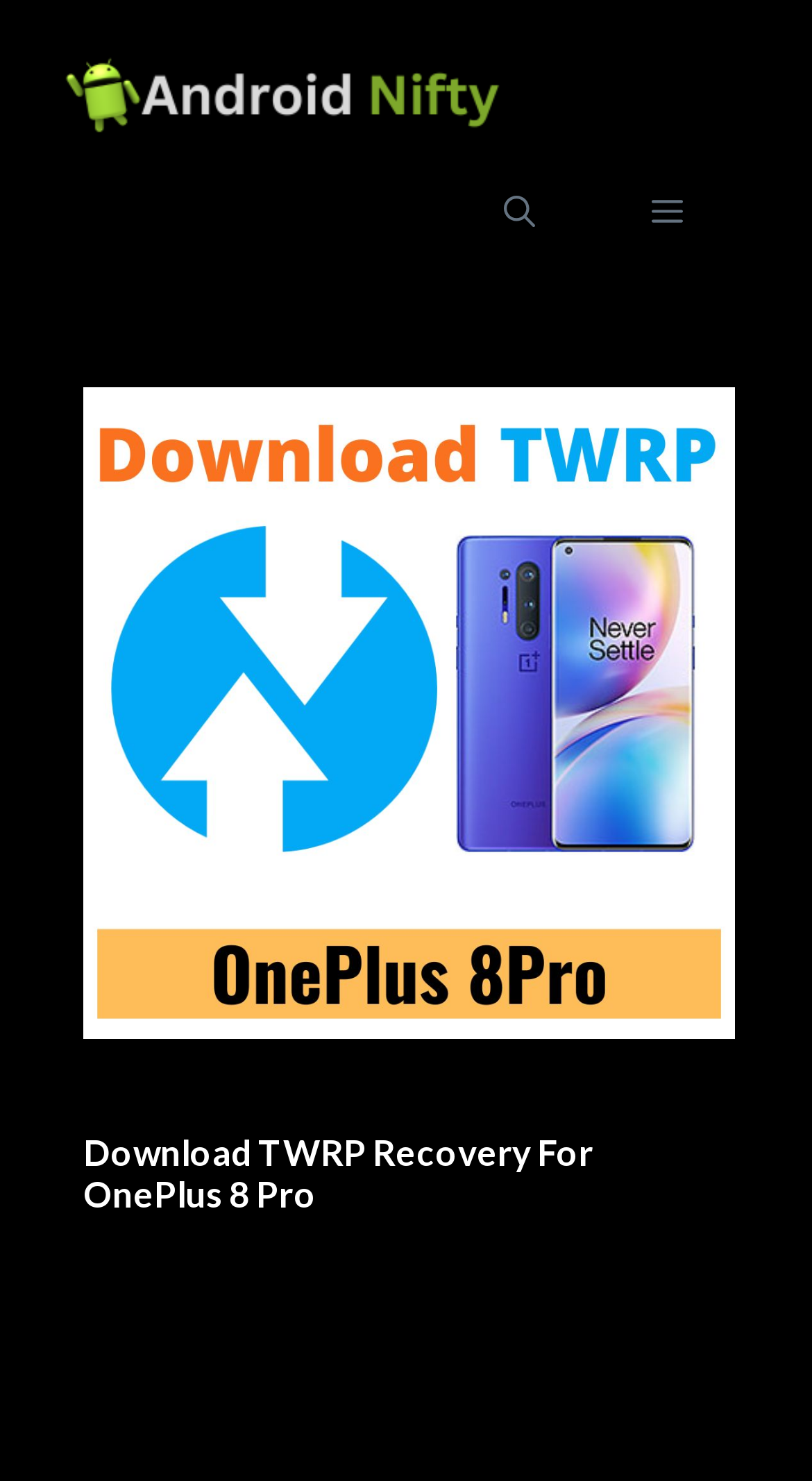Bounding box coordinates are specified in the format (top-left x, top-left y, bottom-right x, bottom-right y). All values are floating point numbers bounded between 0 and 1. Please provide the bounding box coordinate of the region this sentence describes: alt="Android Nifty"

[0.079, 0.05, 0.618, 0.079]